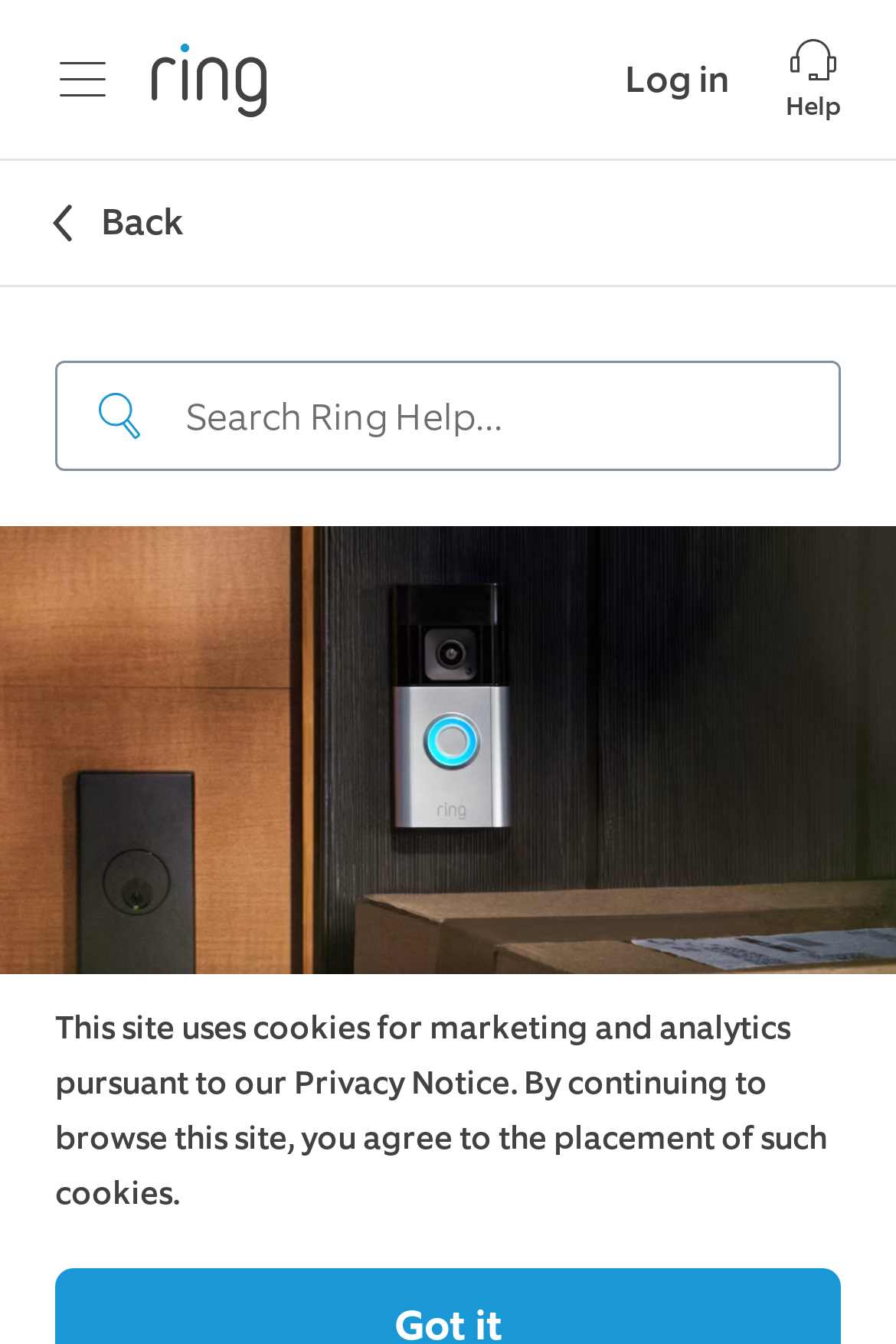What is the button on the top left corner?
Please answer the question as detailed as possible based on the image.

The button on the top left corner is the 'Menu' button, which is represented by a menu icon and can be used to access the website's menu.